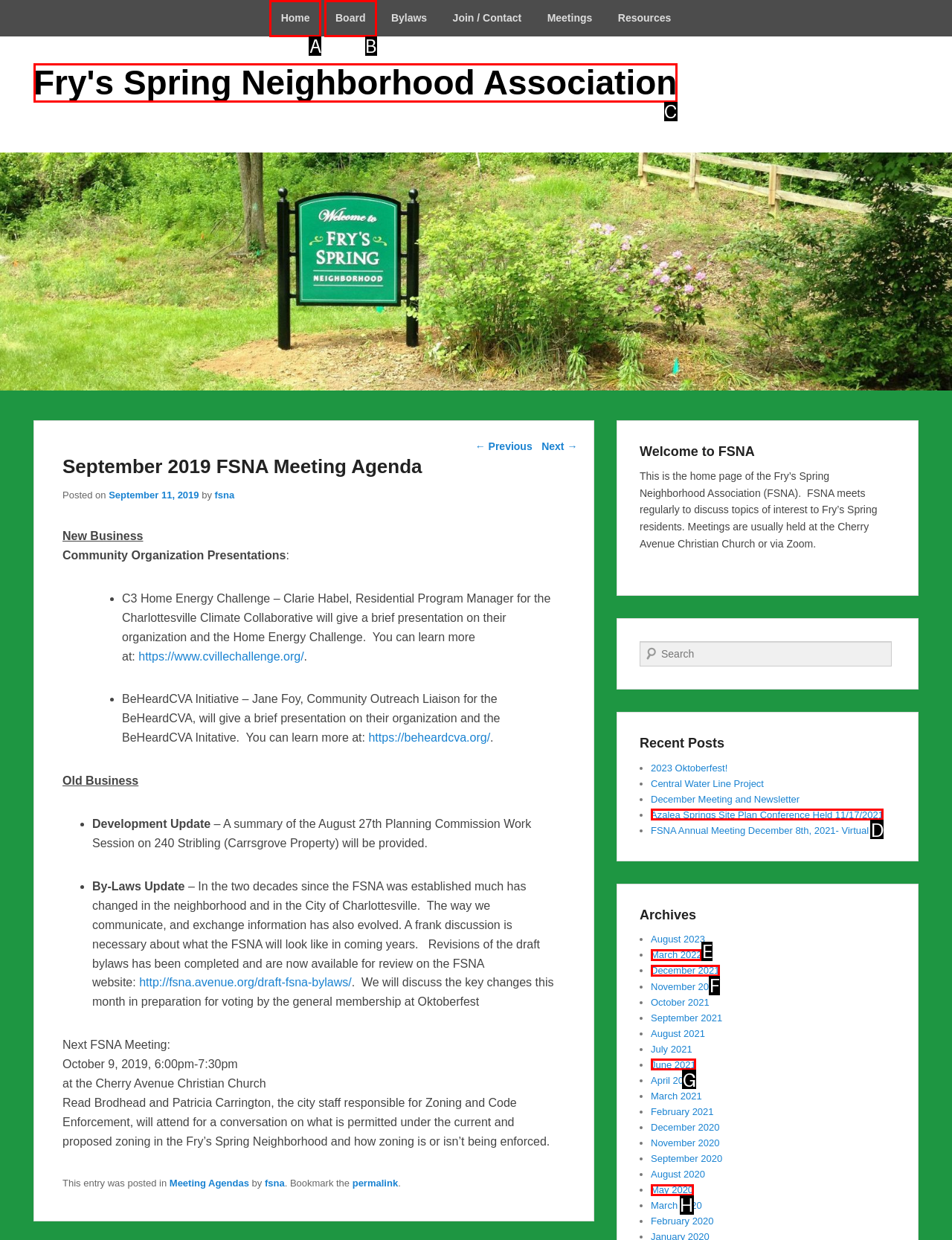Match the element description: Fry's Spring Neighborhood Association to the correct HTML element. Answer with the letter of the selected option.

C